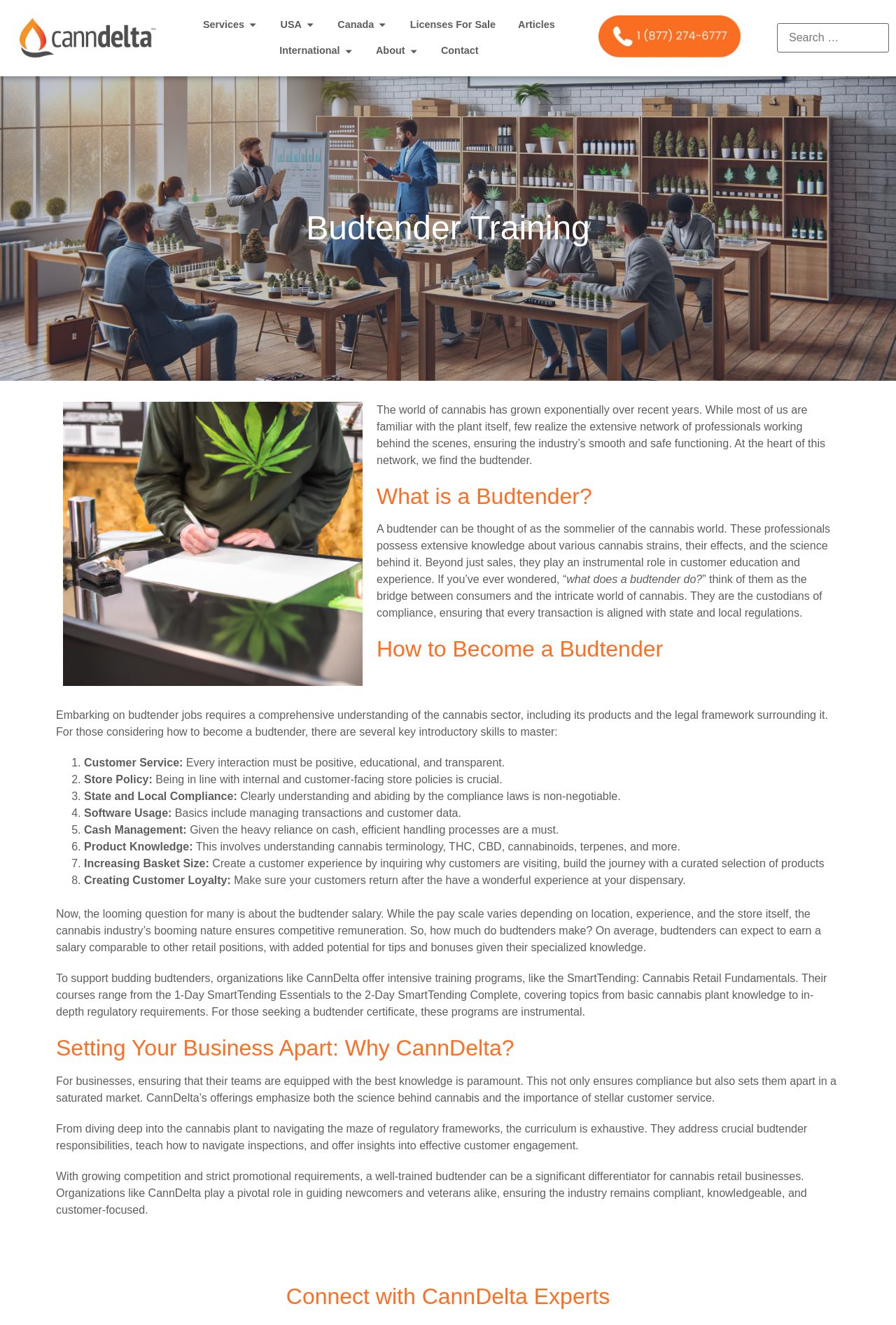Please respond to the question with a concise word or phrase:
What is the purpose of CannDelta's training programs?

To support budding budtenders